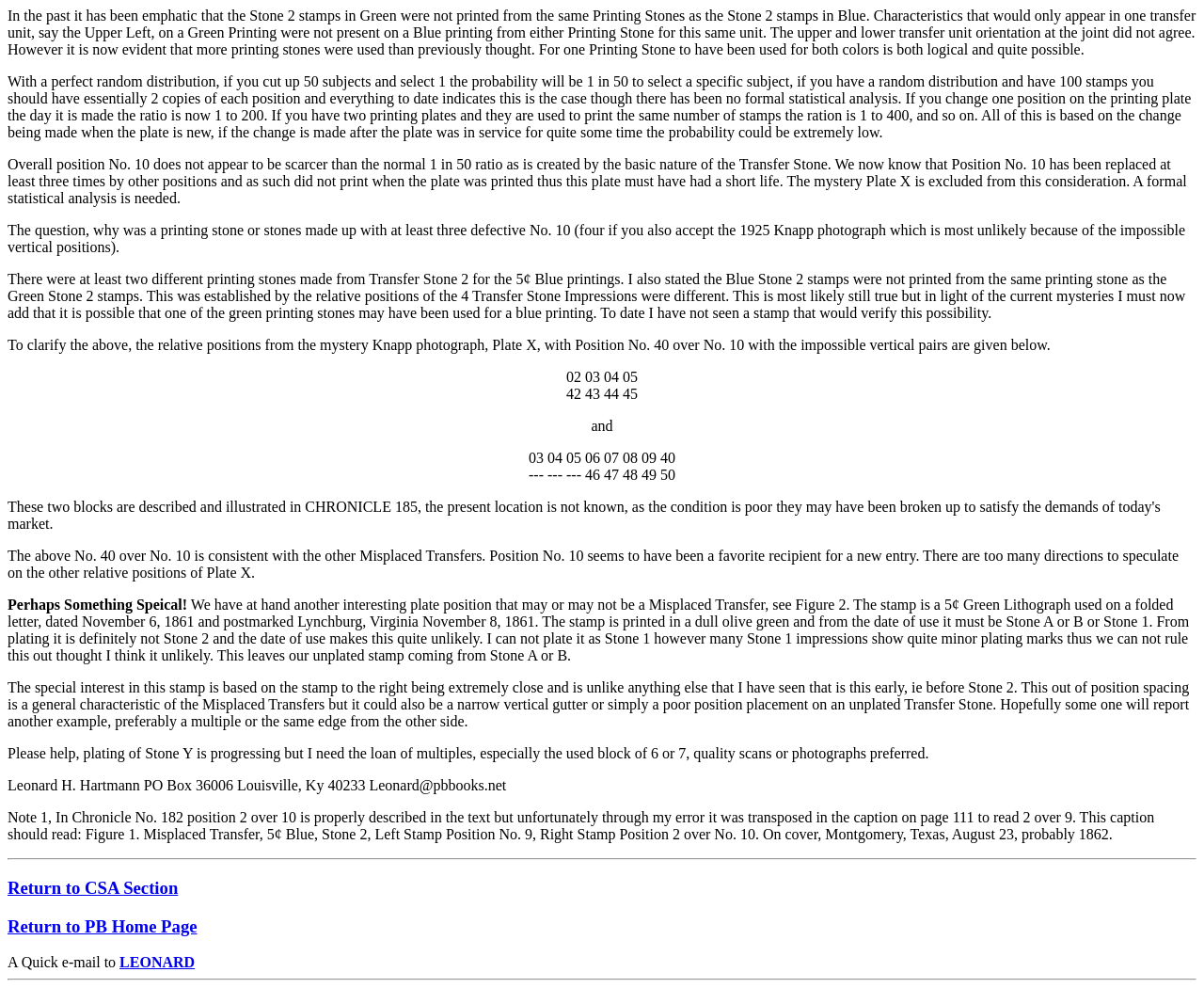Using the description "LEONARD", locate and provide the bounding box of the UI element.

[0.099, 0.966, 0.162, 0.982]